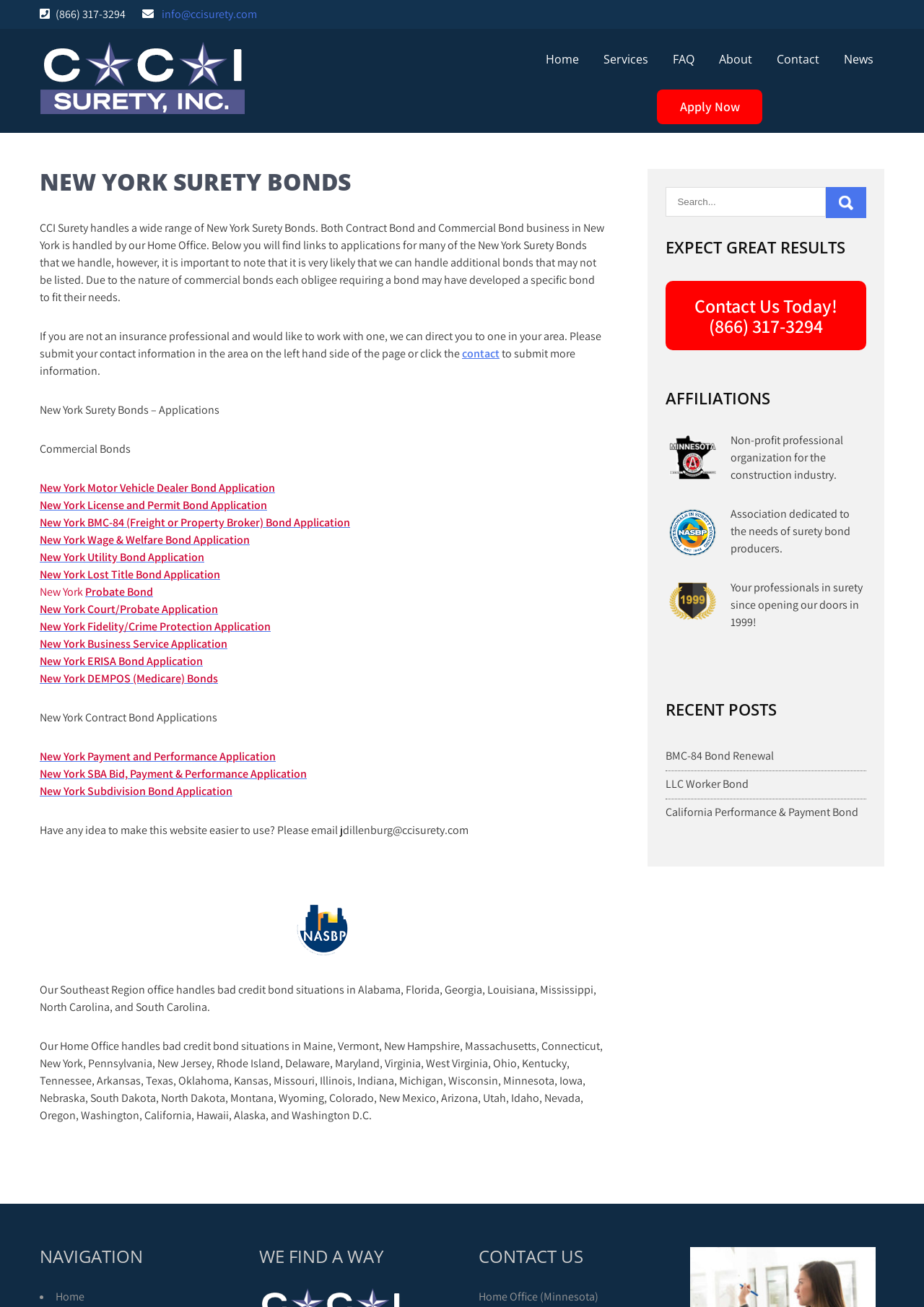Using the description: "About", identify the bounding box of the corresponding UI element in the screenshot.

[0.766, 0.022, 0.826, 0.069]